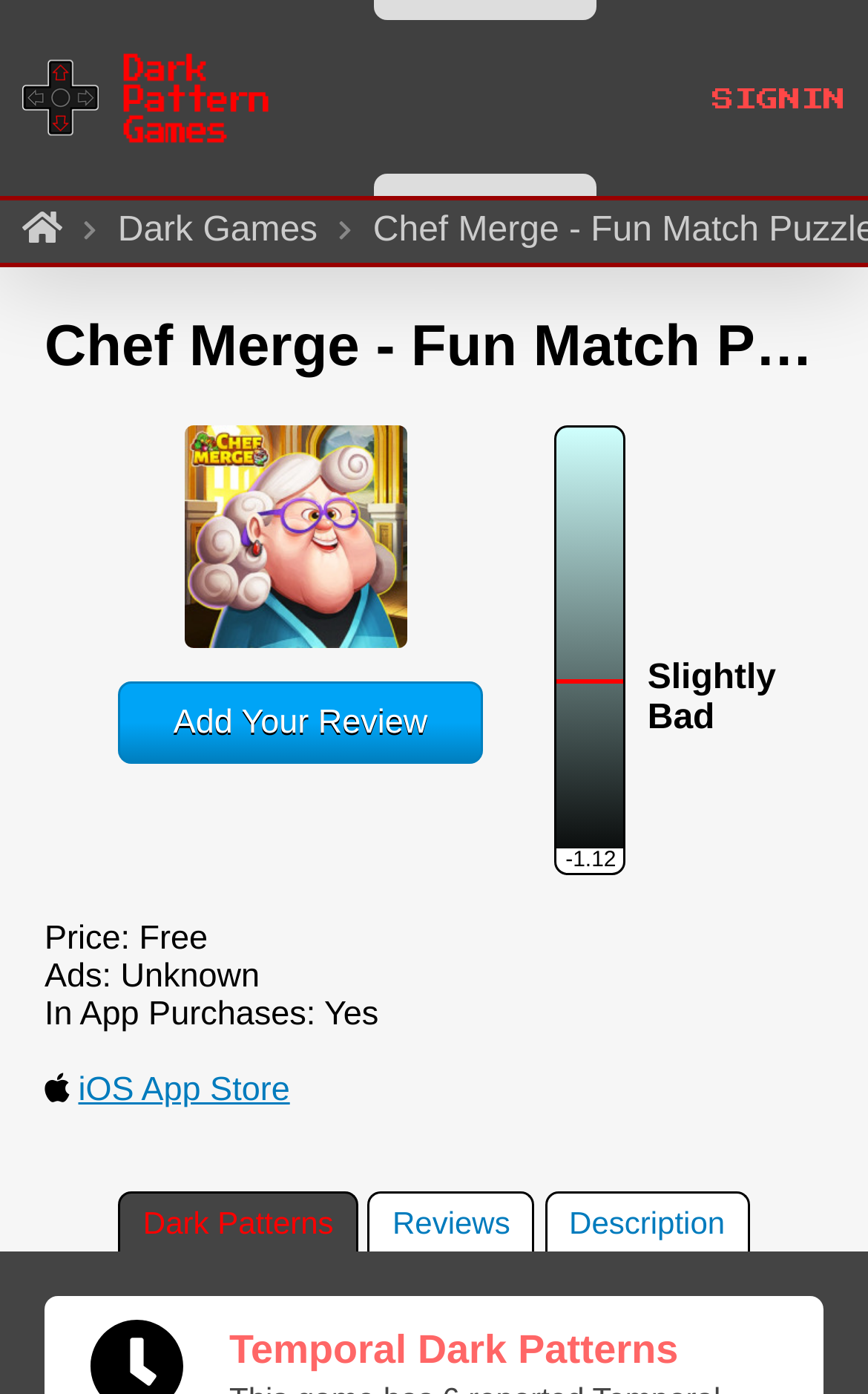Can you determine the bounding box coordinates of the area that needs to be clicked to fulfill the following instruction: "Visit iOS App Store"?

[0.09, 0.768, 0.334, 0.796]